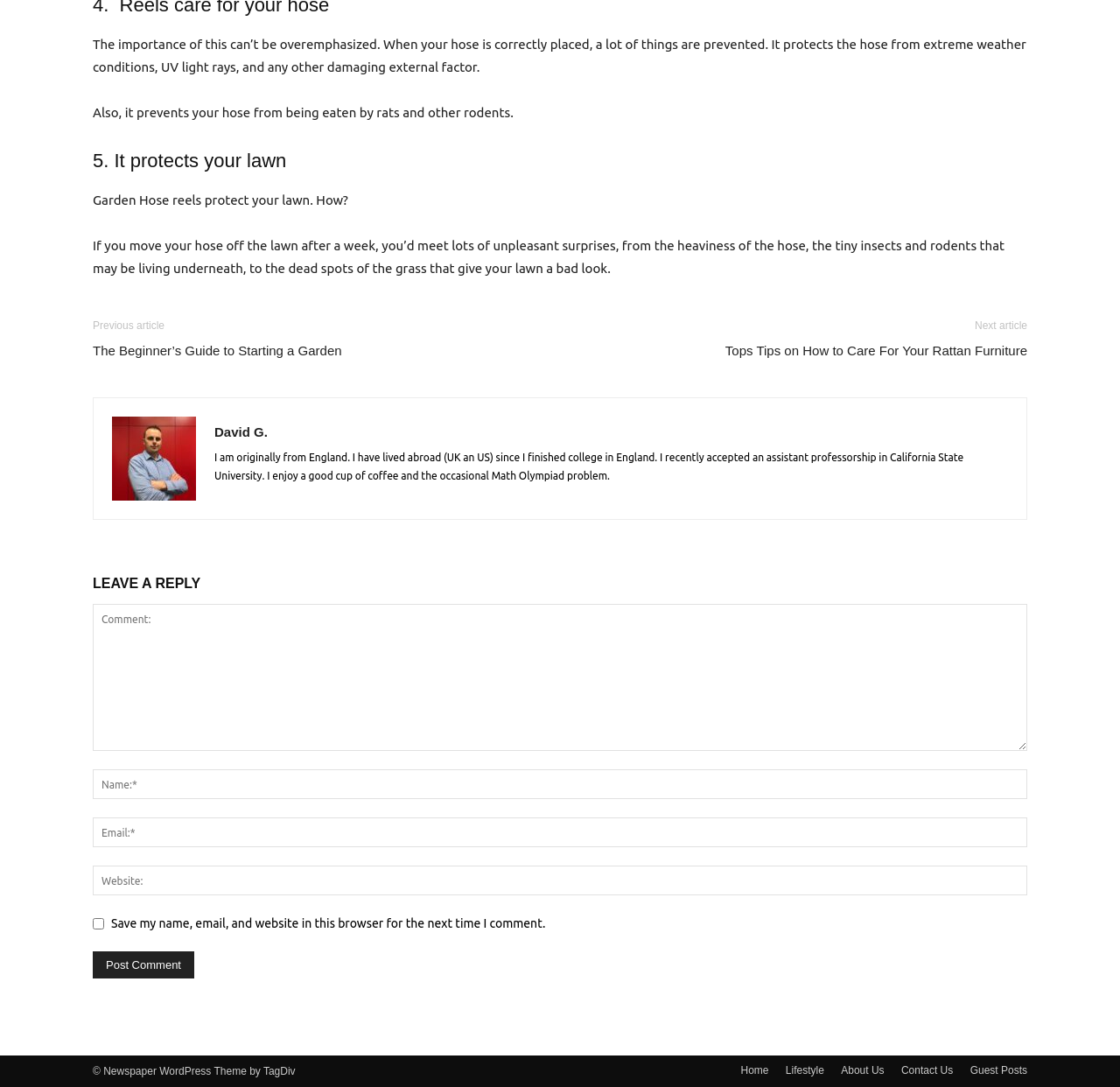Could you indicate the bounding box coordinates of the region to click in order to complete this instruction: "Click the 'Home' link".

[0.661, 0.978, 0.686, 0.992]